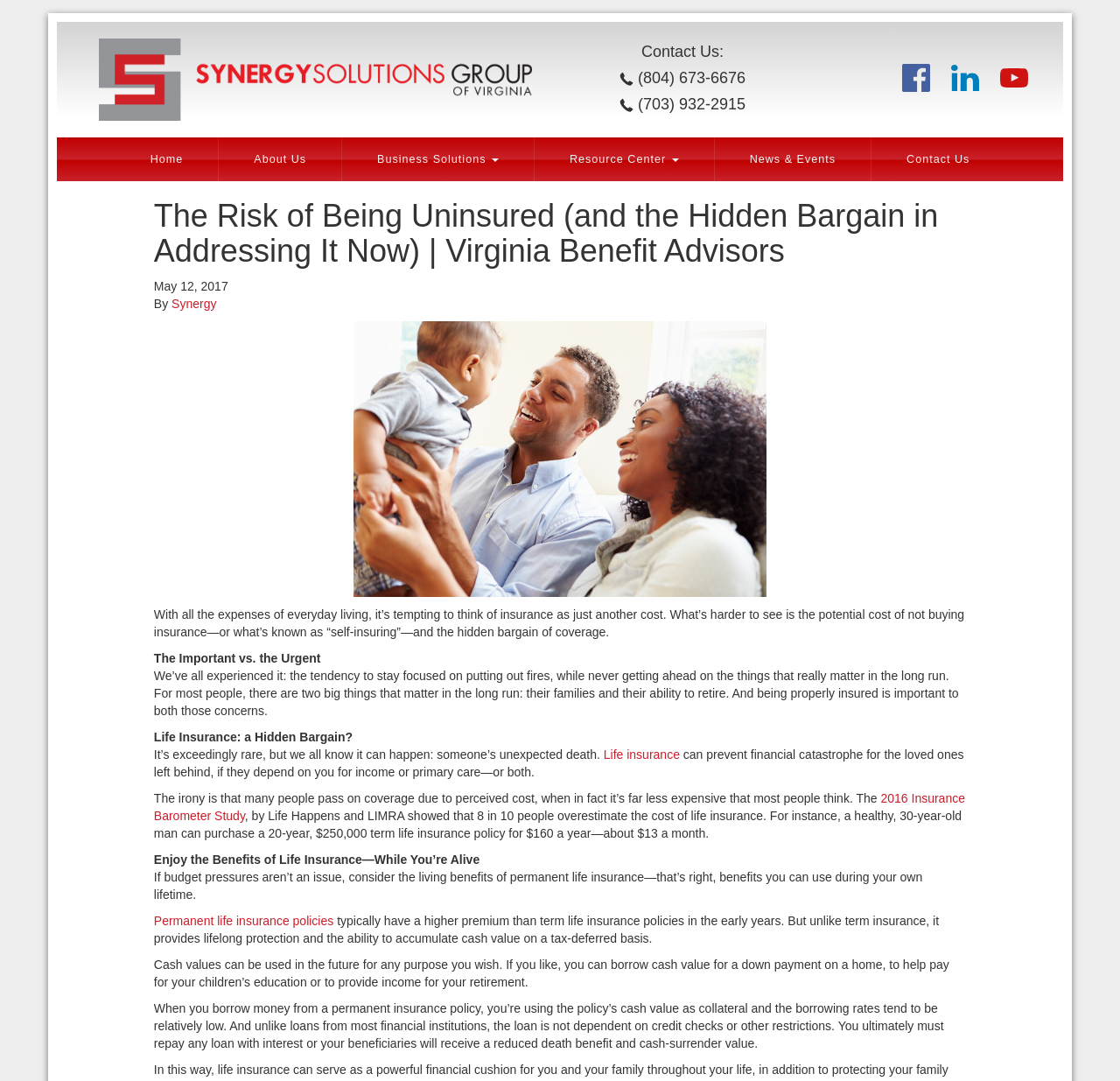Using the description "alt="Rapid Response Restoration"", locate and provide the bounding box of the UI element.

None